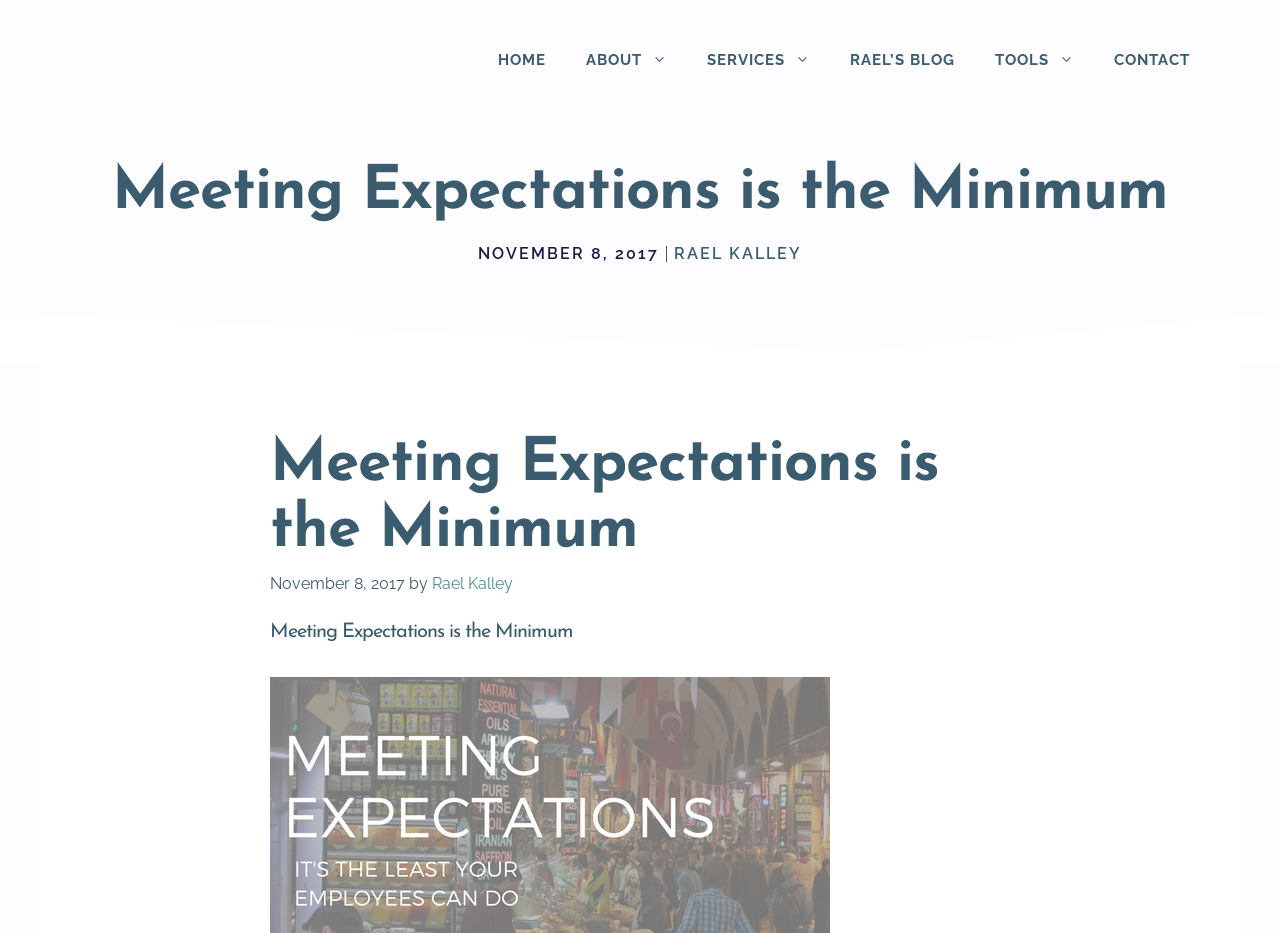Elaborate on the webpage's design and content in a detailed caption.

The webpage appears to be a blog post titled "Meeting Expectations is the Minimum" by Rael Kalley, dated November 8, 2017. At the top of the page, there is a banner with the site's name, followed by a primary navigation menu with links to HOME, ABOUT, SERVICES, RAEL'S BLOG, TOOLS, and CONTACT.

Below the navigation menu, there is a large heading that repeats the title of the blog post. To the right of the heading, there is a smaller text indicating the date of the post. Below the date, there is a link to the author's name, Rael Kalley.

The main content of the blog post is divided into sections, each with its own heading. The first section has a heading that again repeats the title of the blog post. Below this heading, there is a smaller text indicating the date of the post, followed by the author's name. The rest of the content is not explicitly described in the accessibility tree, but it appears to be a written article or blog post.

Overall, the webpage has a simple and organized structure, with clear headings and concise text. The navigation menu is easily accessible at the top of the page, and the main content is divided into clear sections.